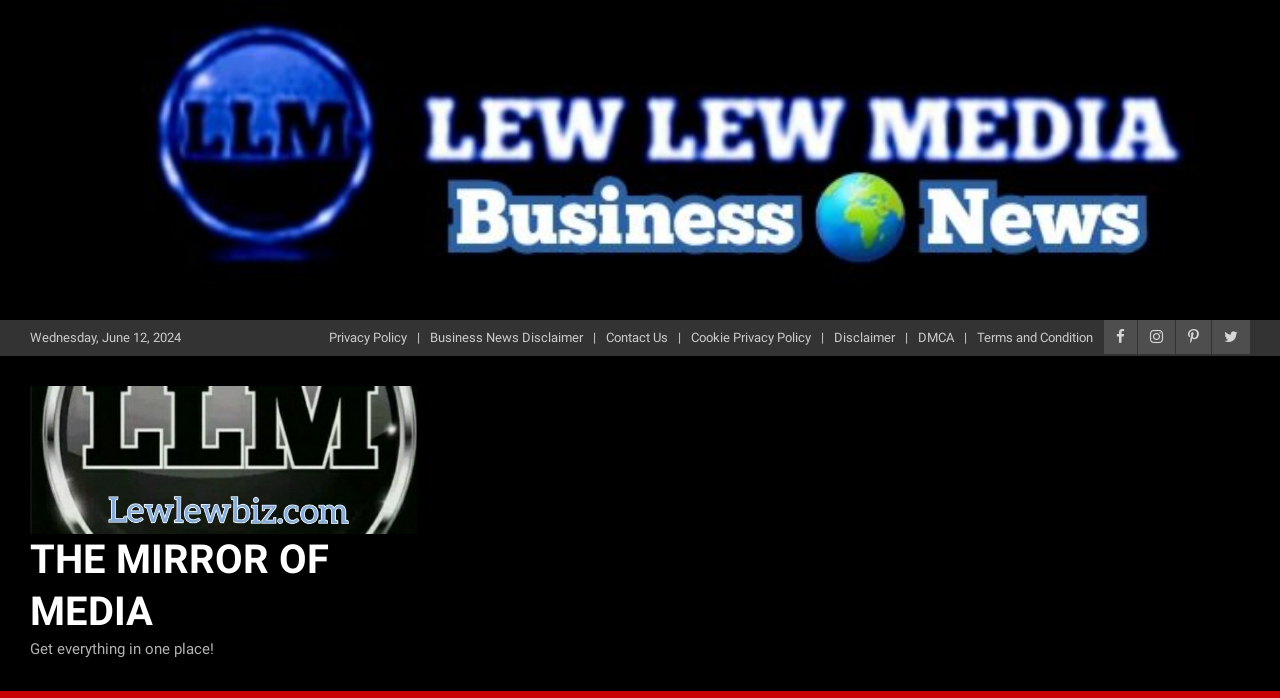What is the slogan of the website?
Kindly offer a detailed explanation using the data available in the image.

I found the slogan by looking at the StaticText element with the text 'Get everything in one place!' at coordinates [0.023, 0.918, 0.167, 0.943].